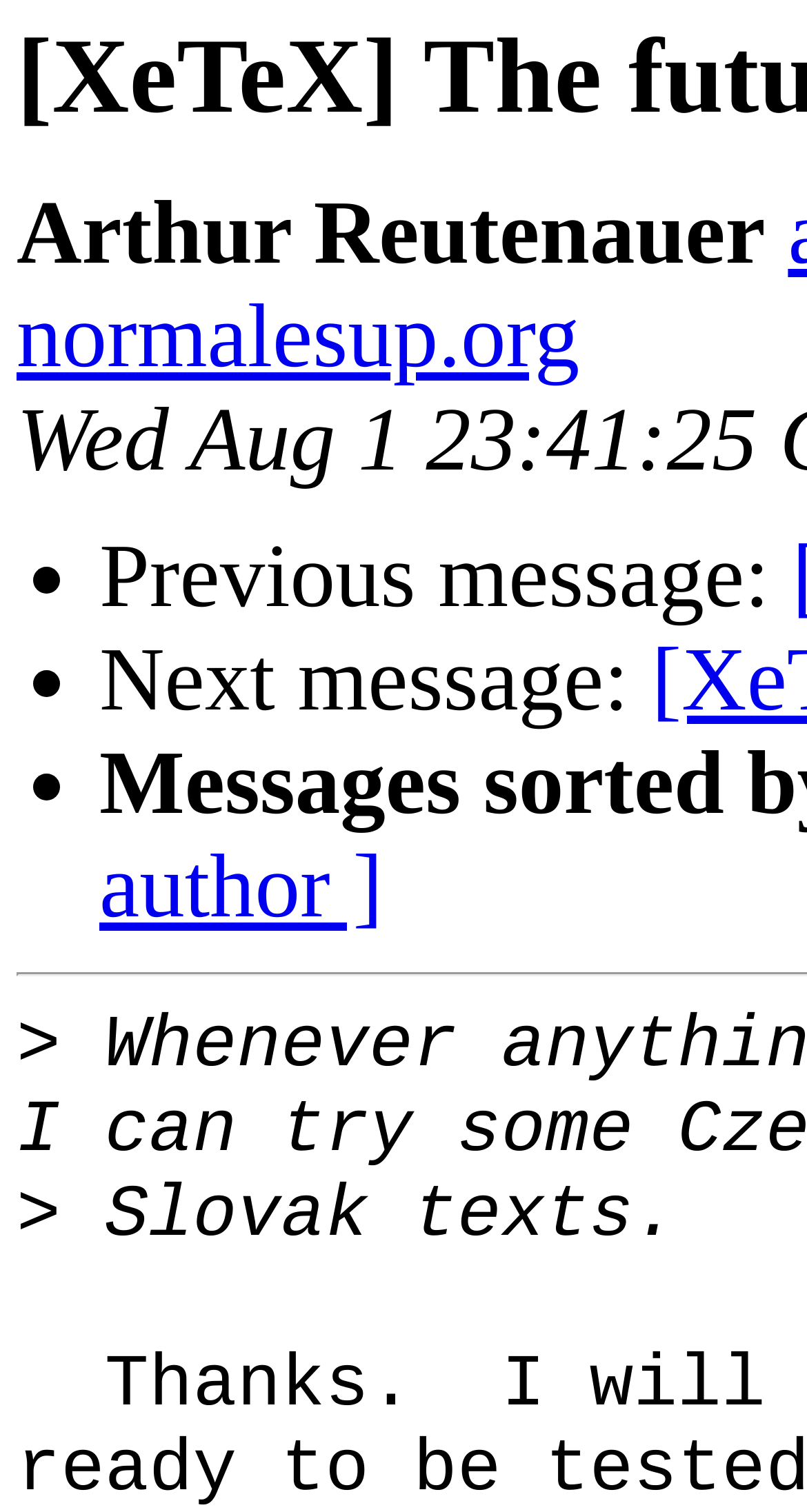Please give a one-word or short phrase response to the following question: 
How many messages are listed on the webpage?

At least 3